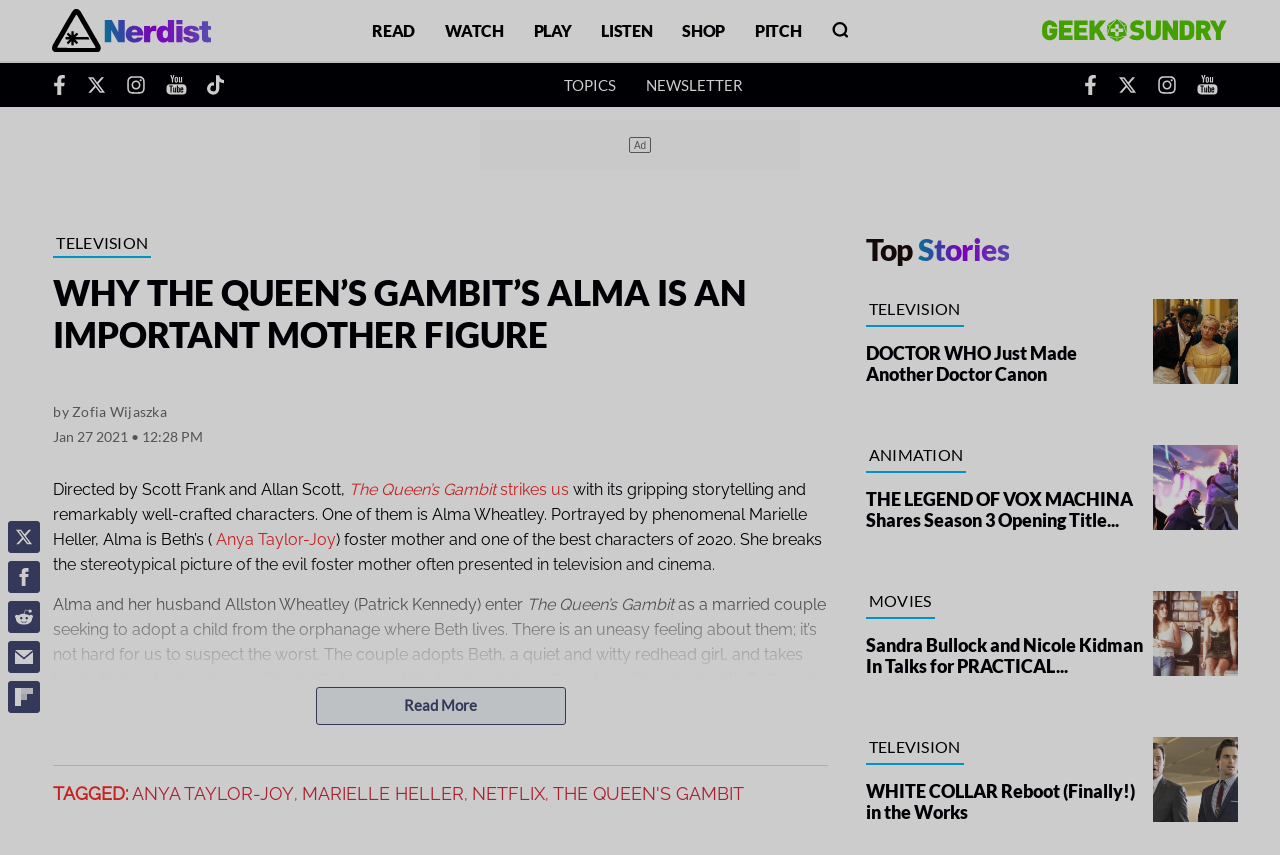Locate the bounding box coordinates of the clickable area needed to fulfill the instruction: "Click on the 'Home' link".

[0.041, 0.01, 0.165, 0.061]